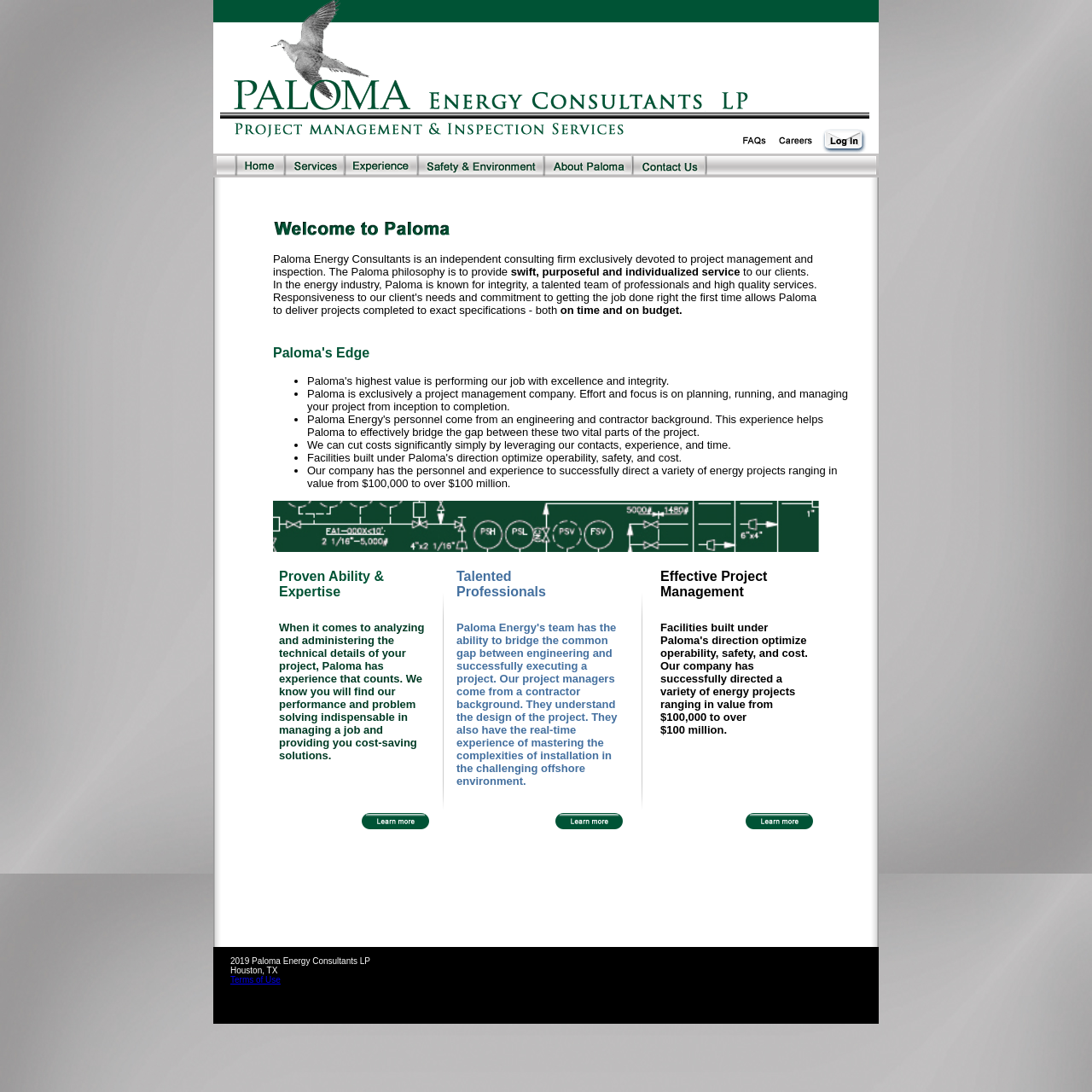Generate a thorough caption that explains the contents of the webpage.

The webpage is about Paloma Energy Consultants, an independent consulting firm specializing in project management and inspection for the construction of offshore platforms, pipelines, and production facilities. 

At the top of the page, there are several images, likely logos or icons, arranged horizontally across the screen. Below these images, there is a brief introduction to the company, stating its philosophy and mission to provide swift, purposeful, and individualized service to its clients.

The page then lists the company's strengths, including its exclusive focus on project management, ability to cut costs, and experience in directing a variety of energy projects. These points are marked with bullet points and are accompanied by a brief description of each.

Following this, there is a table with three columns, each highlighting a different aspect of the company's services: Proven Ability & Expertise, Talented Professionals, and Effective Project Management. Each column contains a brief description and an image.

The next section of the page provides more detailed information about the company's services, including its experience in analyzing and administering technical project details, its ability to bridge the gap between engineering and project execution, and its success in directing energy projects of various sizes.

At the bottom of the page, there are three links, each accompanied by an image, and a copyright notice stating "2019 Paloma Energy Consultants LP".